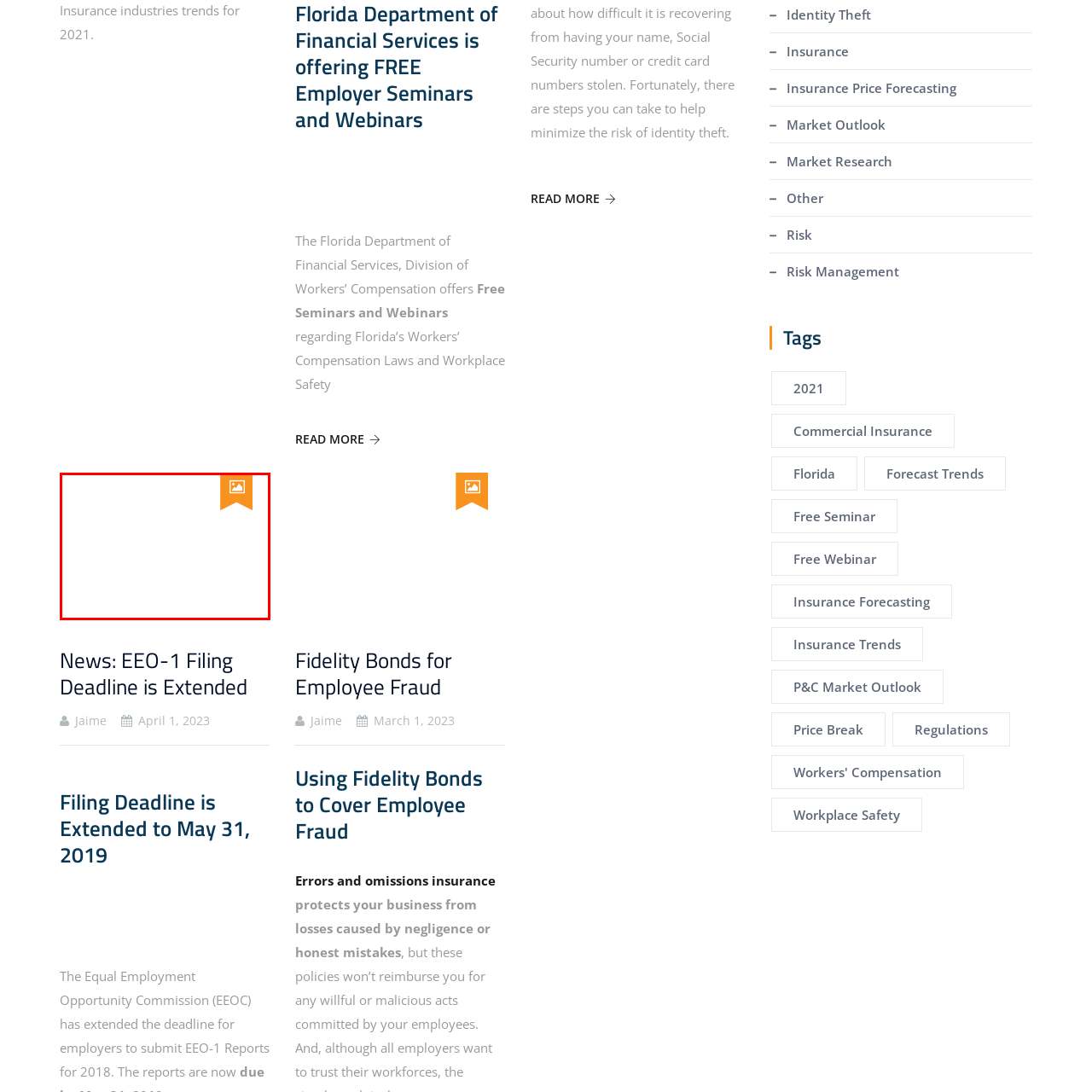Thoroughly describe the scene captured inside the red-bordered section of the image.

The image features a well-organized desk stacked with various business items, emphasizing a professional environment. A man dressed in a black suit is seated at the desk, exuding a sense of authority and competence. Above the scene is a prominent message stating, "EEO-1 Filing Deadline is Extended," indicating an important update regarding compliance or reporting requirements related to employment practices. This visual context highlights the significance of timely action for businesses in response to regulatory changes, particularly in the realm of employer reporting and workplace compliance.